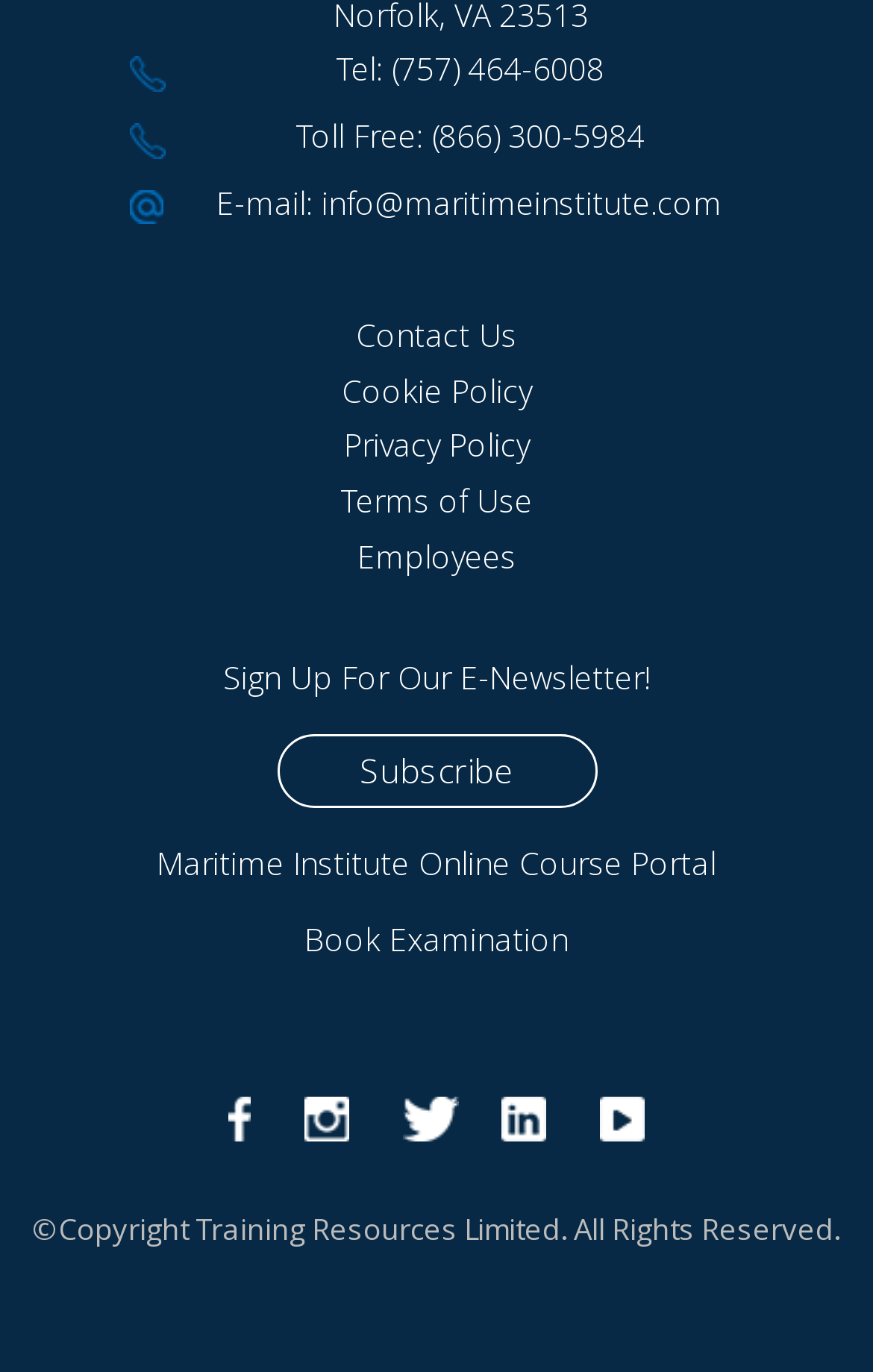What is the email address to contact?
Please provide a comprehensive answer based on the visual information in the image.

I found the email address by looking at the 'E-mail:' label and the corresponding link 'info@maritimeinstitute.com' next to it.